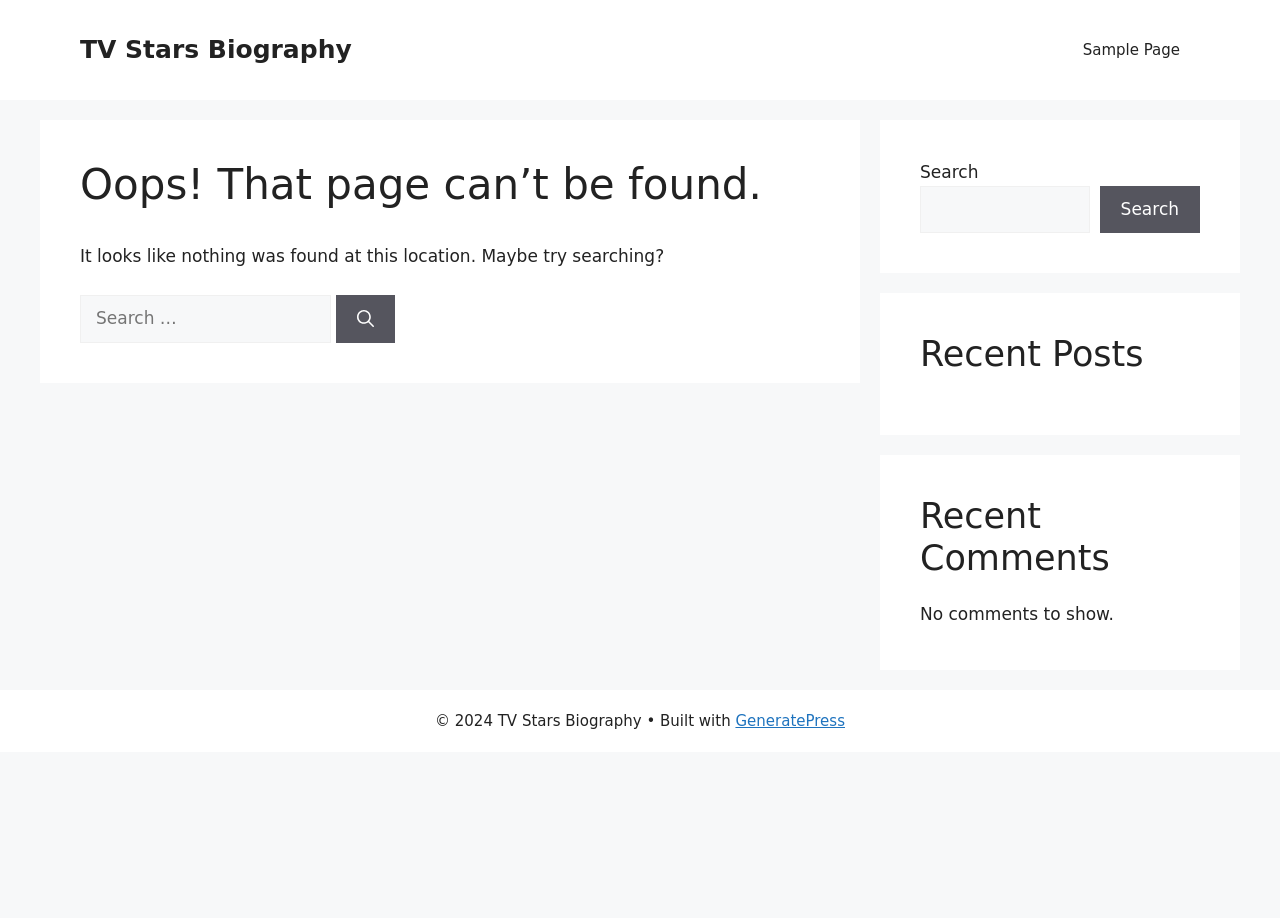Give a one-word or phrase response to the following question: How many search boxes are available?

2